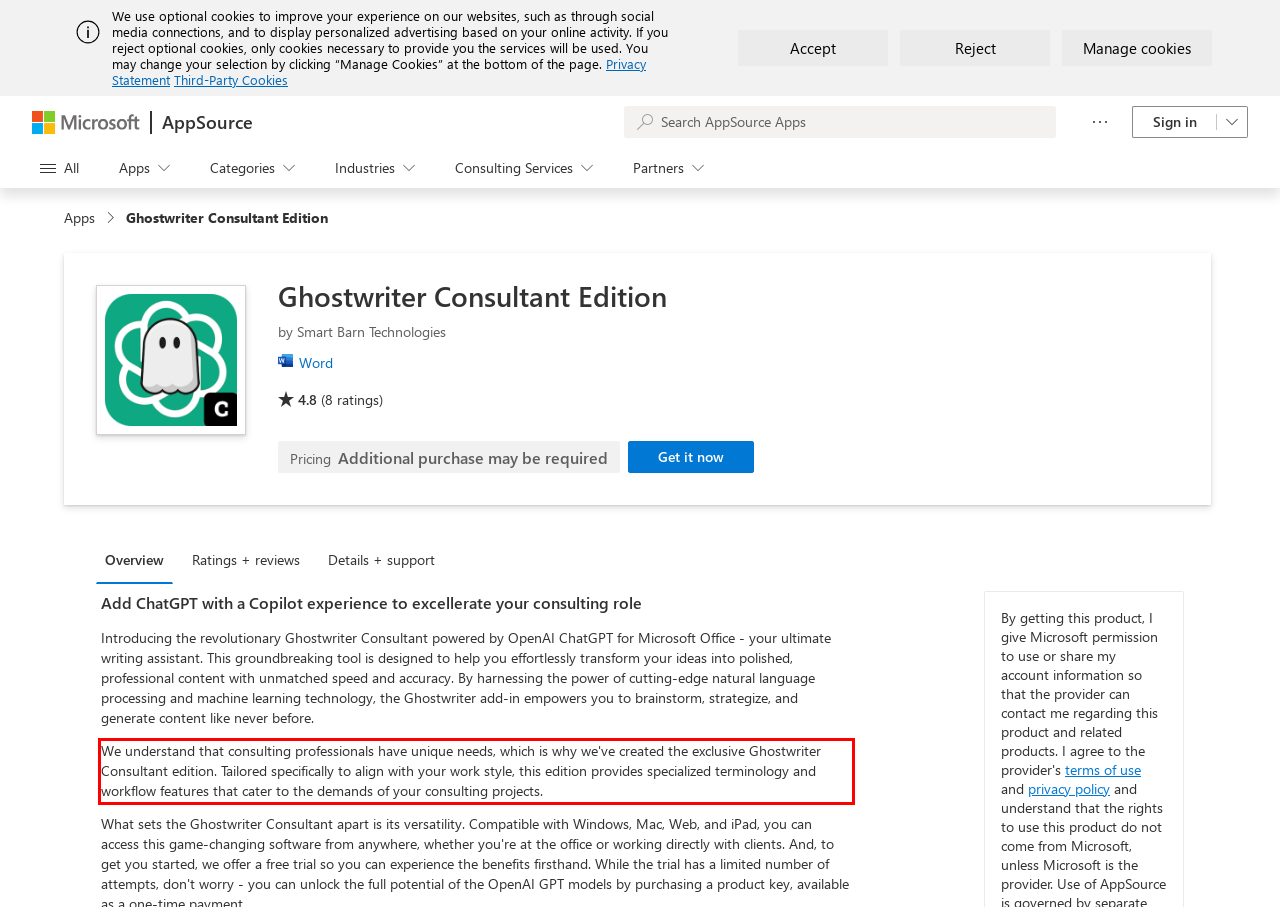Analyze the screenshot of the webpage and extract the text from the UI element that is inside the red bounding box.

We understand that consulting professionals have unique needs, which is why we've created the exclusive Ghostwriter Consultant edition. Tailored specifically to align with your work style, this edition provides specialized terminology and workflow features that cater to the demands of your consulting projects.